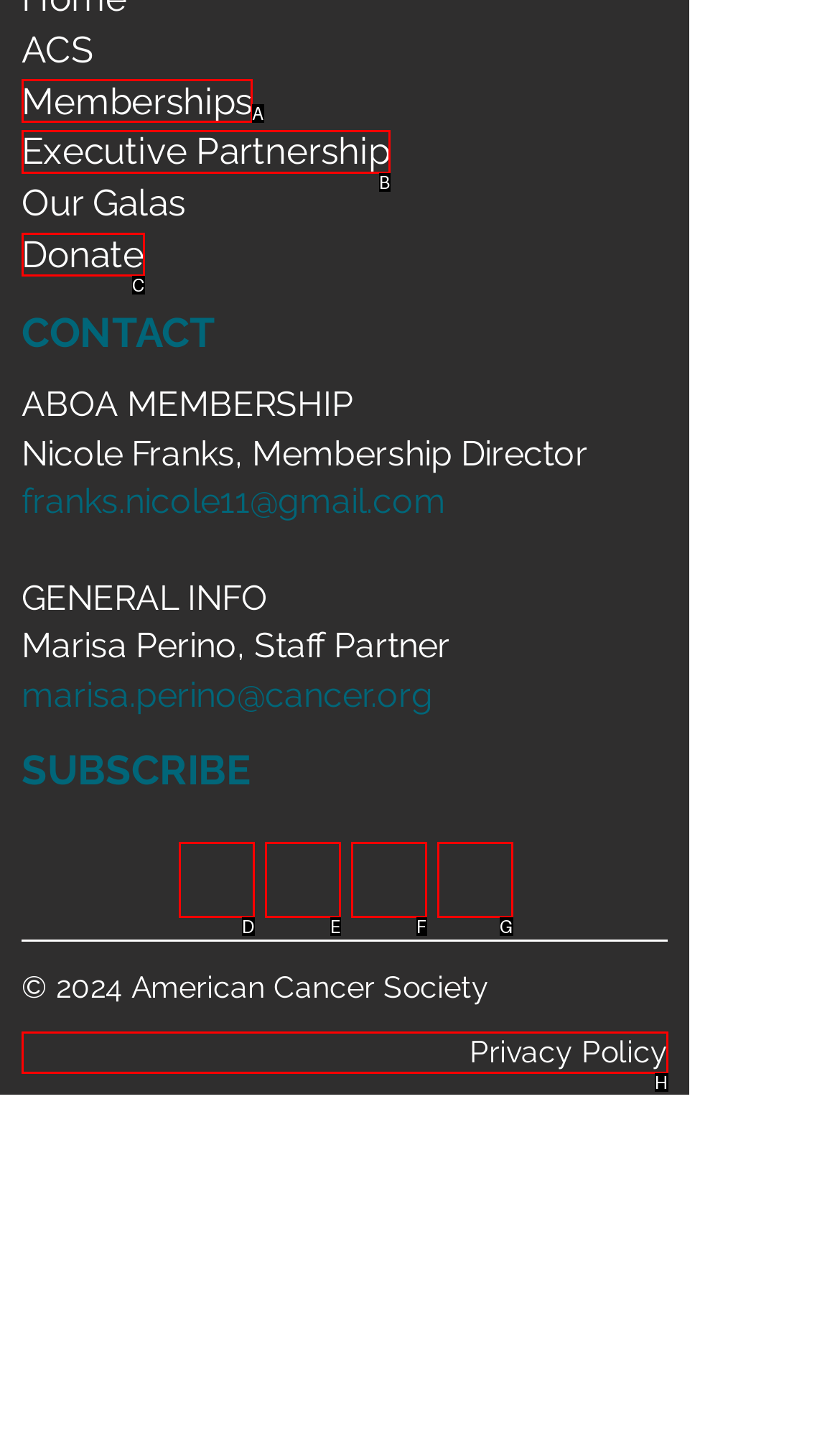Pick the option that should be clicked to perform the following task: Read Privacy Policy
Answer with the letter of the selected option from the available choices.

H